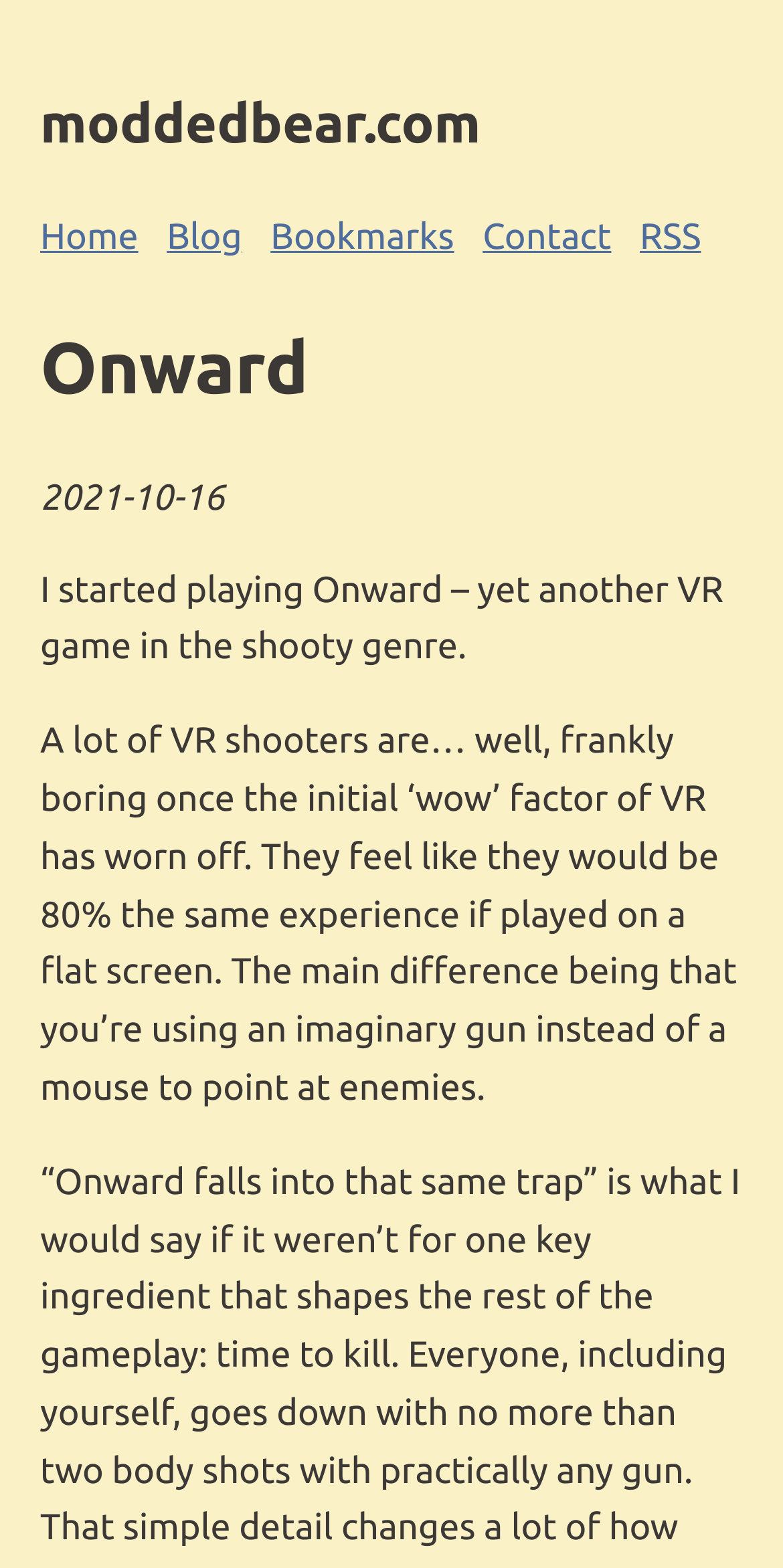What is the author talking about in the article?
Give a detailed explanation using the information visible in the image.

The author is talking about their experience playing the VR game Onward, as indicated by the text 'I started playing Onward – yet another VR game in the shooty genre.'